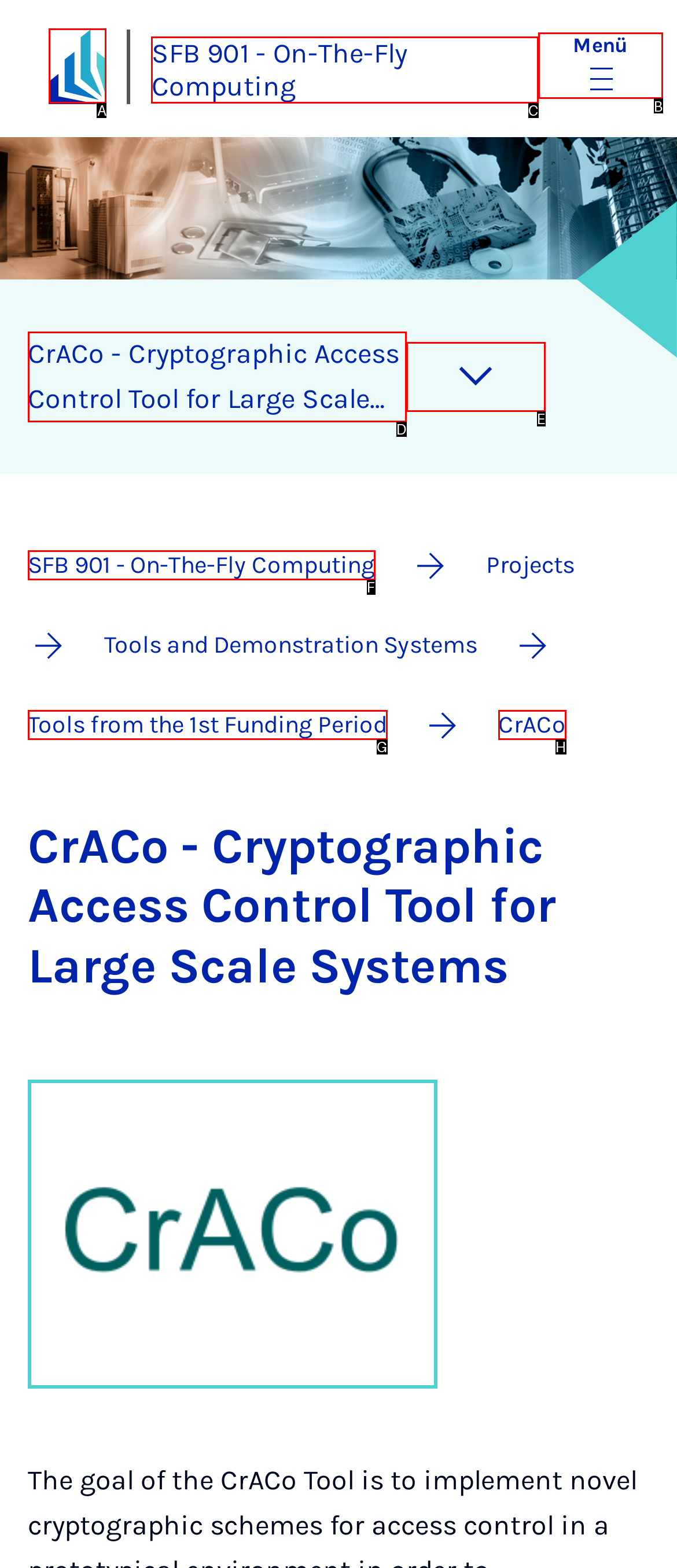Identify the appropriate choice to fulfill this task: Open the menu
Respond with the letter corresponding to the correct option.

B